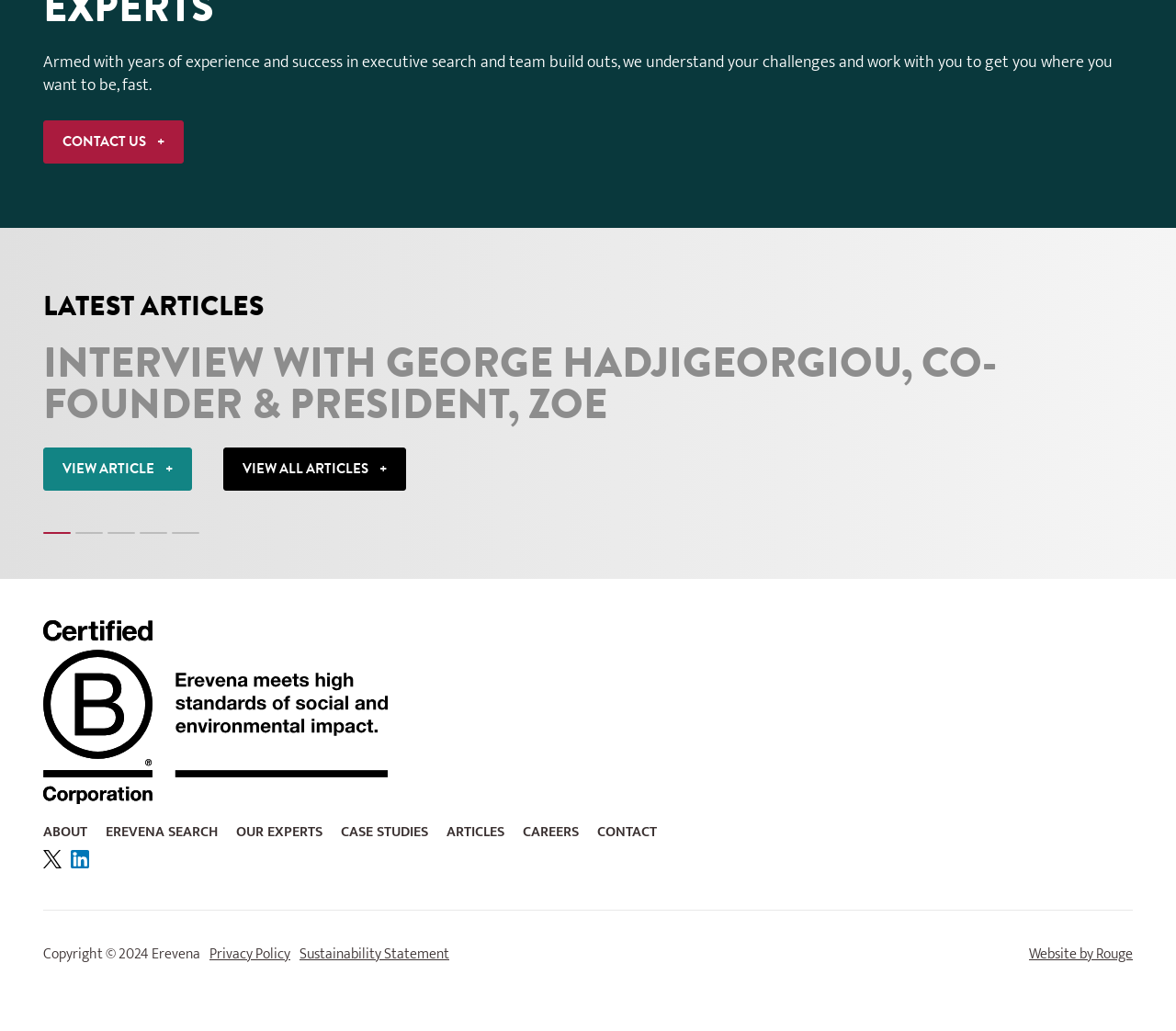How many tabs are available in the tablist?
Using the visual information, respond with a single word or phrase.

5